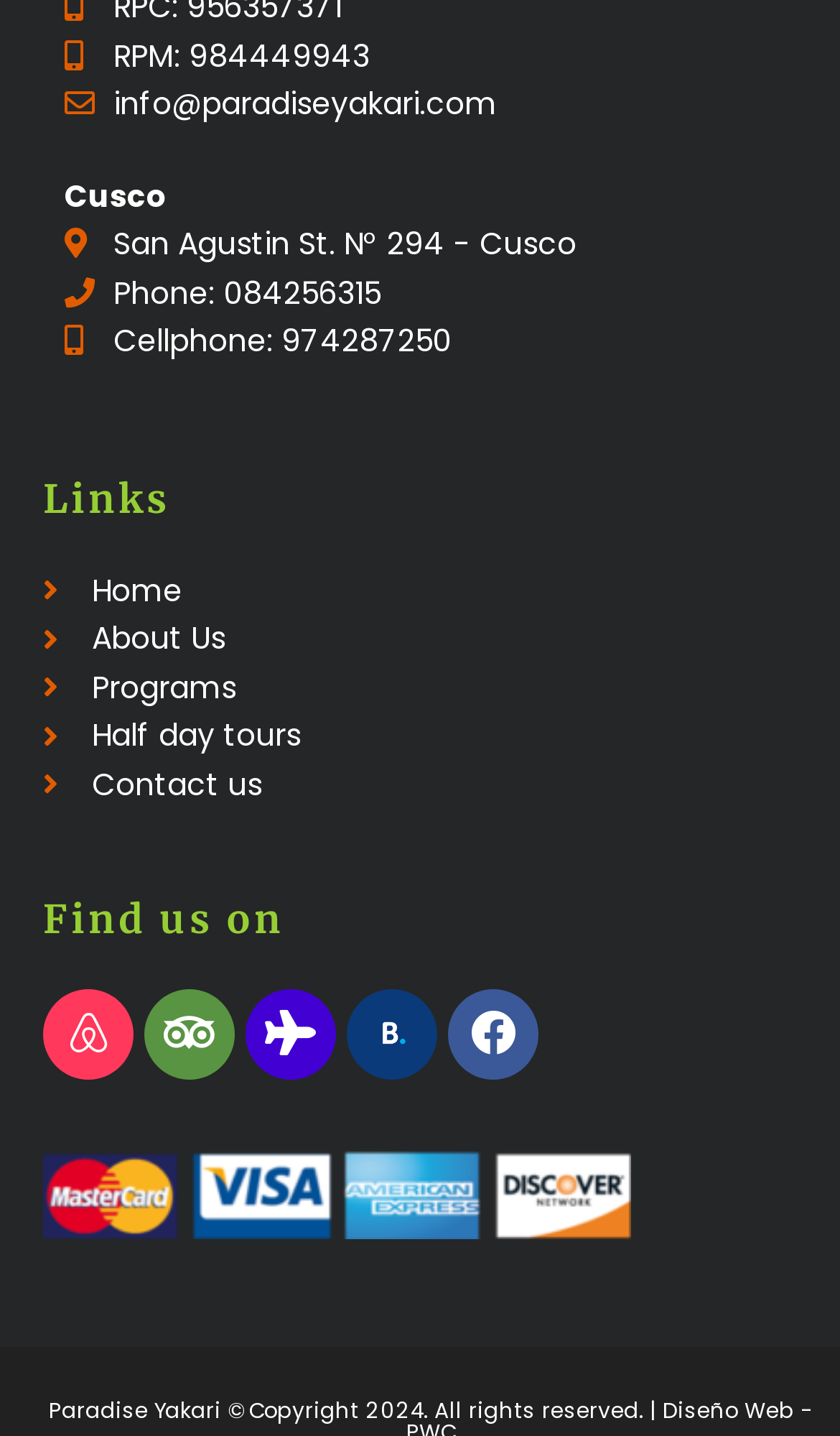What is the address of Paradise Yakari?
Observe the image and answer the question with a one-word or short phrase response.

San Agustin St. N° 294 - Cusco